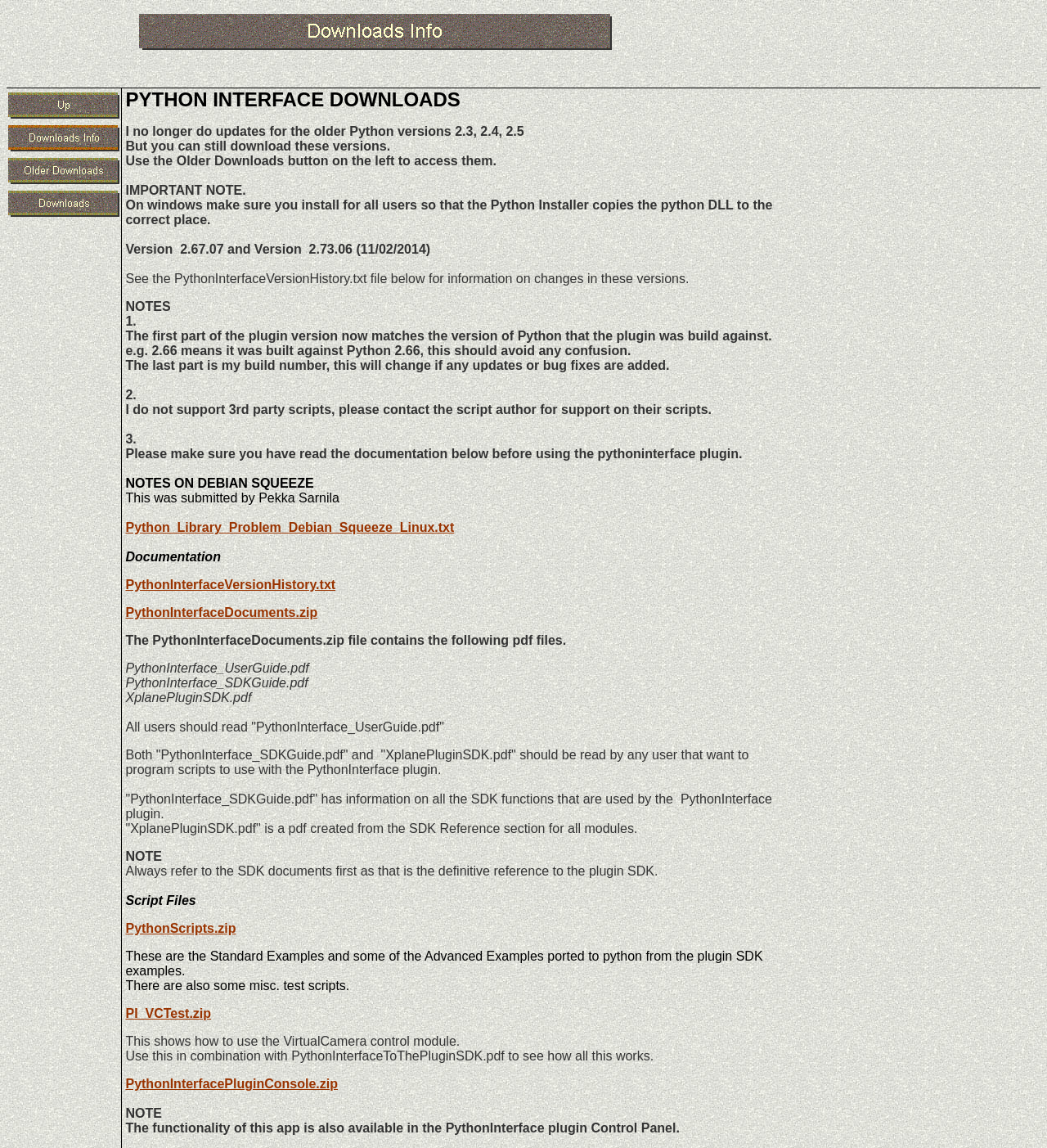Pinpoint the bounding box coordinates of the element that must be clicked to accomplish the following instruction: "Click the 'Python_Library_Problem_Debian_Squeeze_Linux.txt' link". The coordinates should be in the format of four float numbers between 0 and 1, i.e., [left, top, right, bottom].

[0.12, 0.454, 0.434, 0.466]